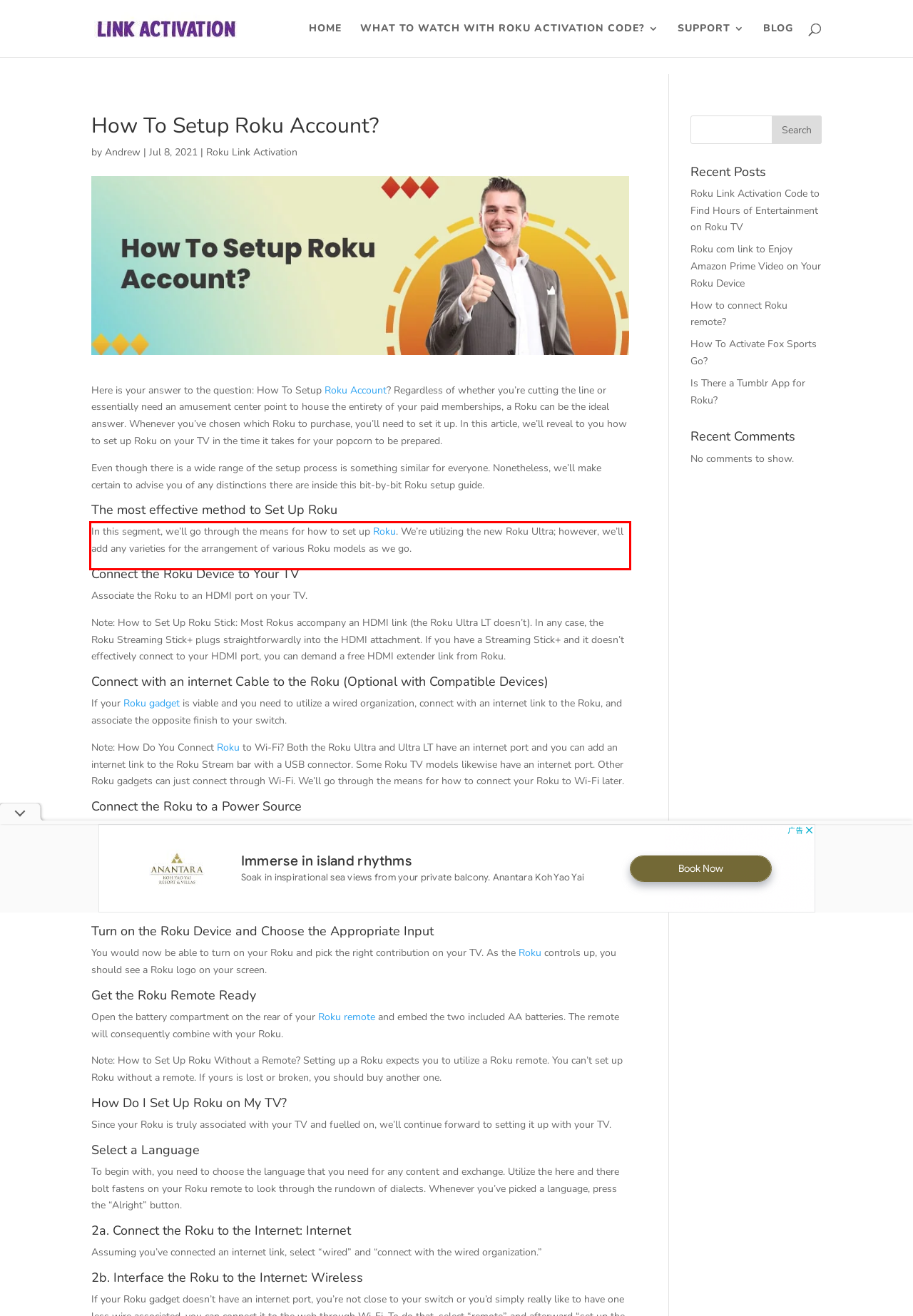Analyze the red bounding box in the provided webpage screenshot and generate the text content contained within.

In this segment, we’ll go through the means for how to set up Roku. We’re utilizing the new Roku Ultra; however, we’ll add any varieties for the arrangement of various Roku models as we go.